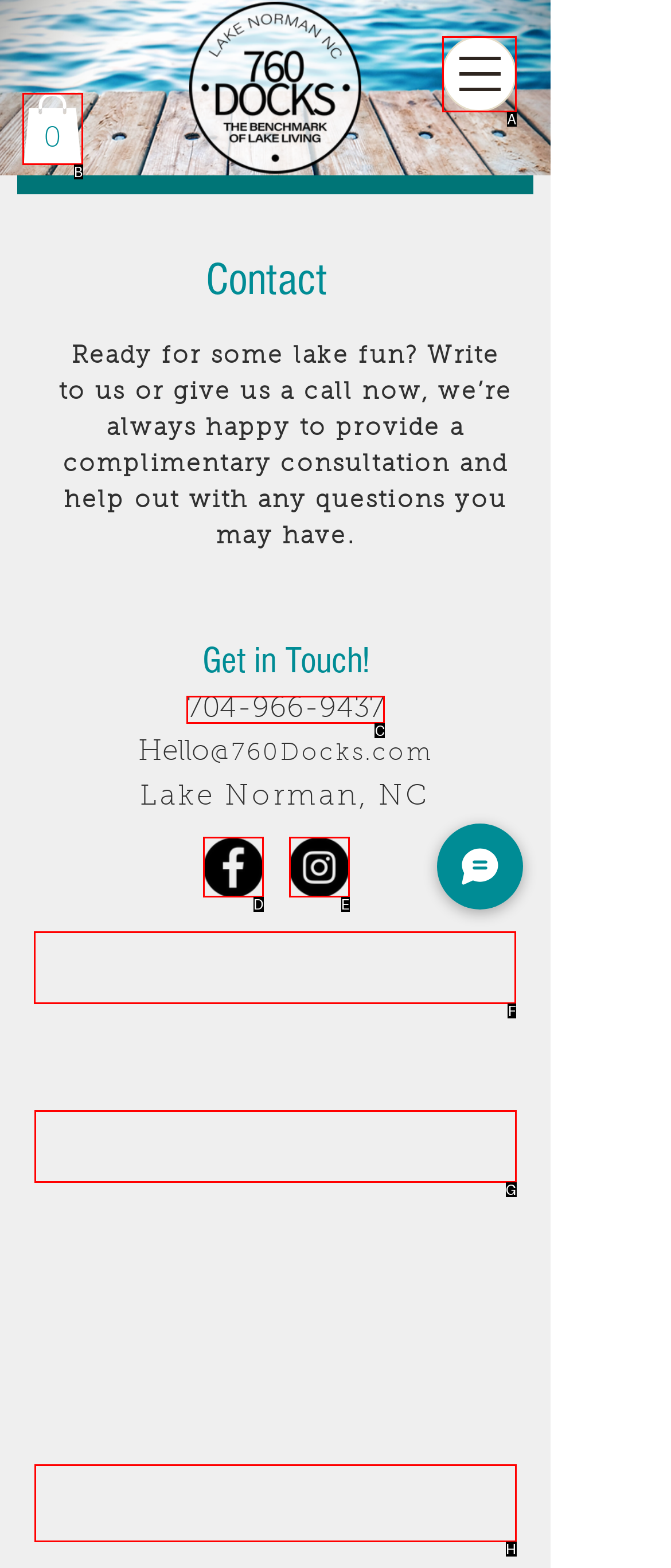Determine which HTML element to click on in order to complete the action: Enter your name.
Reply with the letter of the selected option.

F